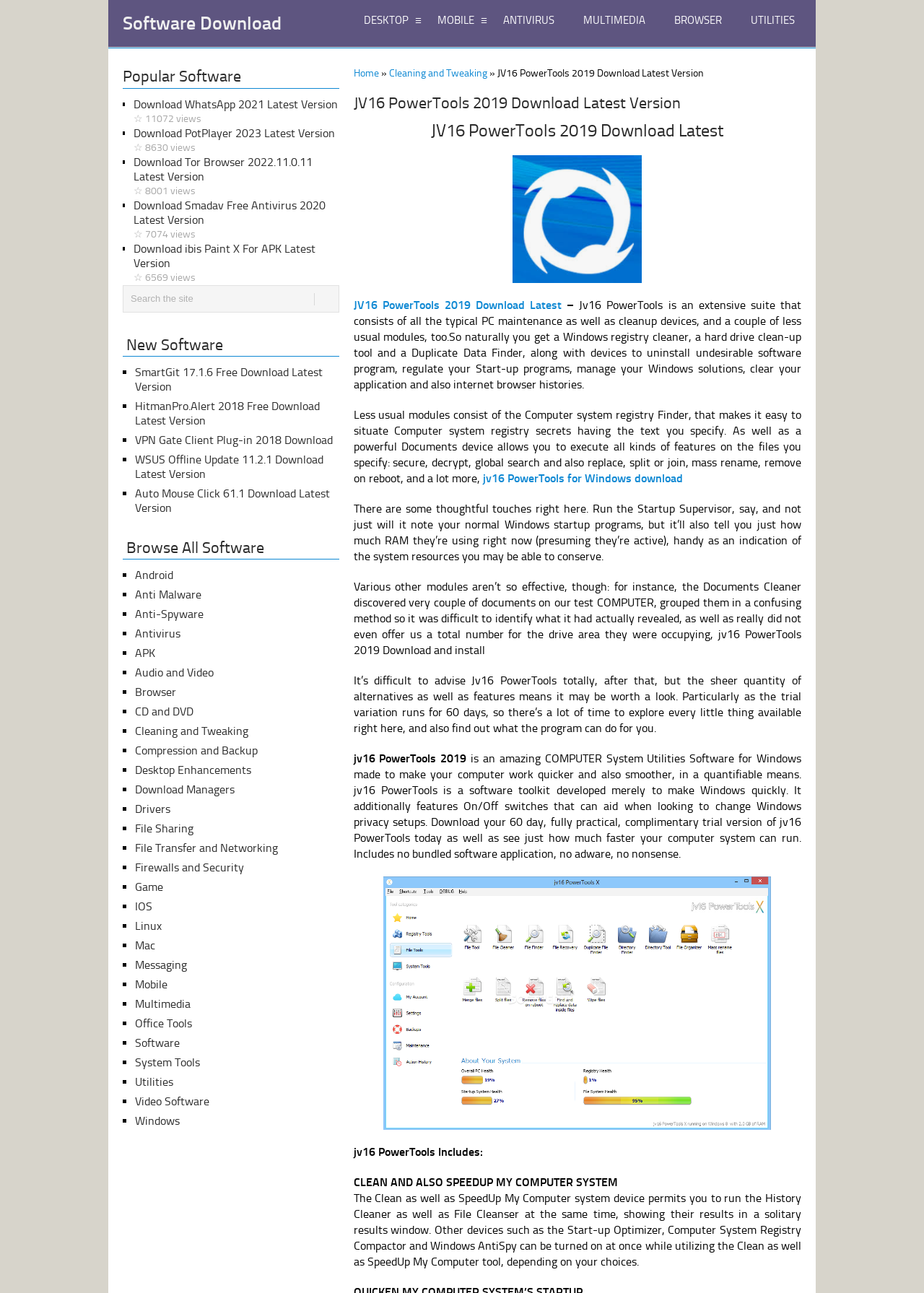Identify the bounding box coordinates of the element that should be clicked to fulfill this task: "Browse All Software". The coordinates should be provided as four float numbers between 0 and 1, i.e., [left, top, right, bottom].

[0.133, 0.415, 0.367, 0.433]